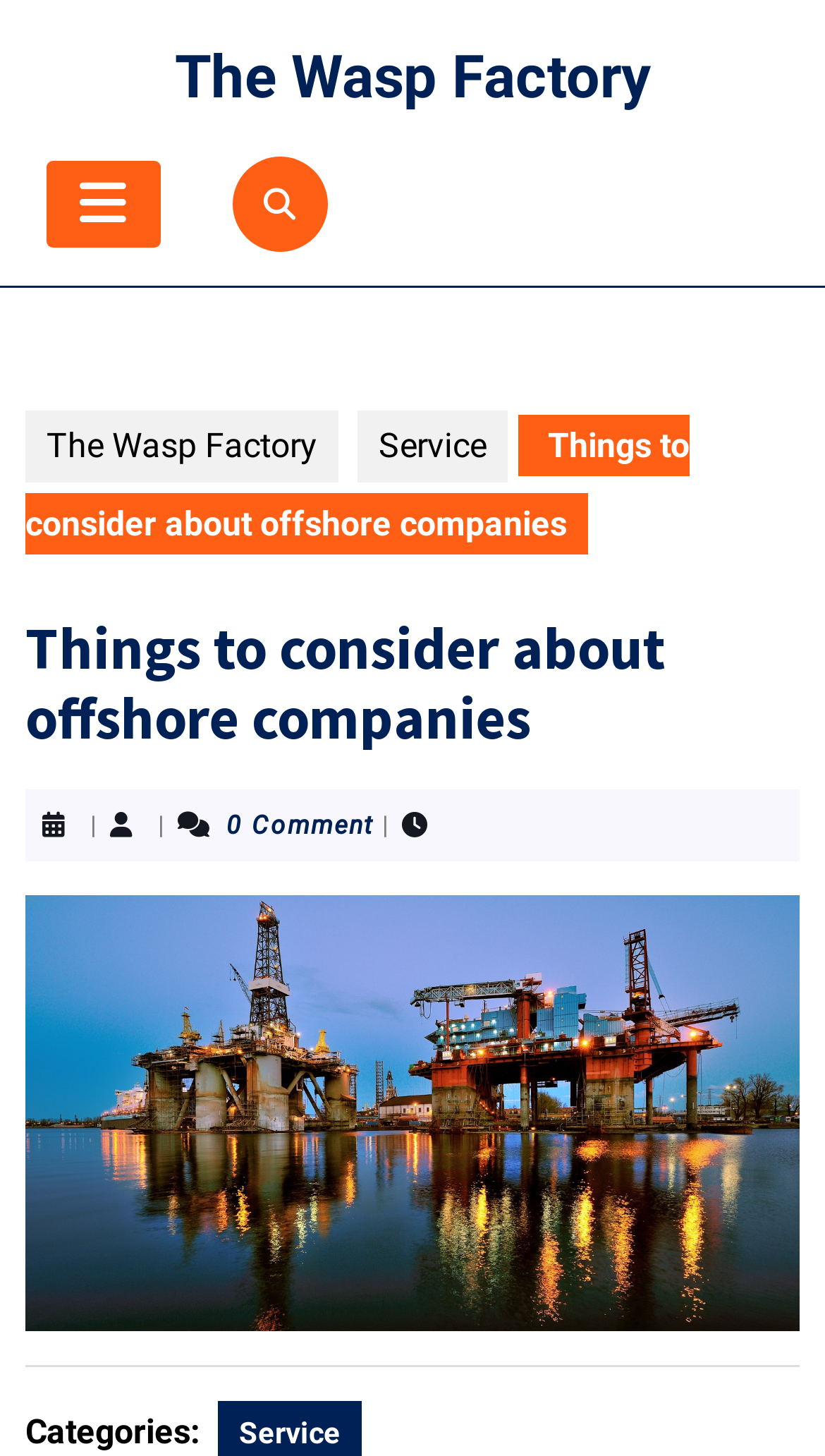Extract the bounding box coordinates of the UI element described by: "Open Button". The coordinates should include four float numbers ranging from 0 to 1, e.g., [left, top, right, bottom].

[0.056, 0.11, 0.194, 0.17]